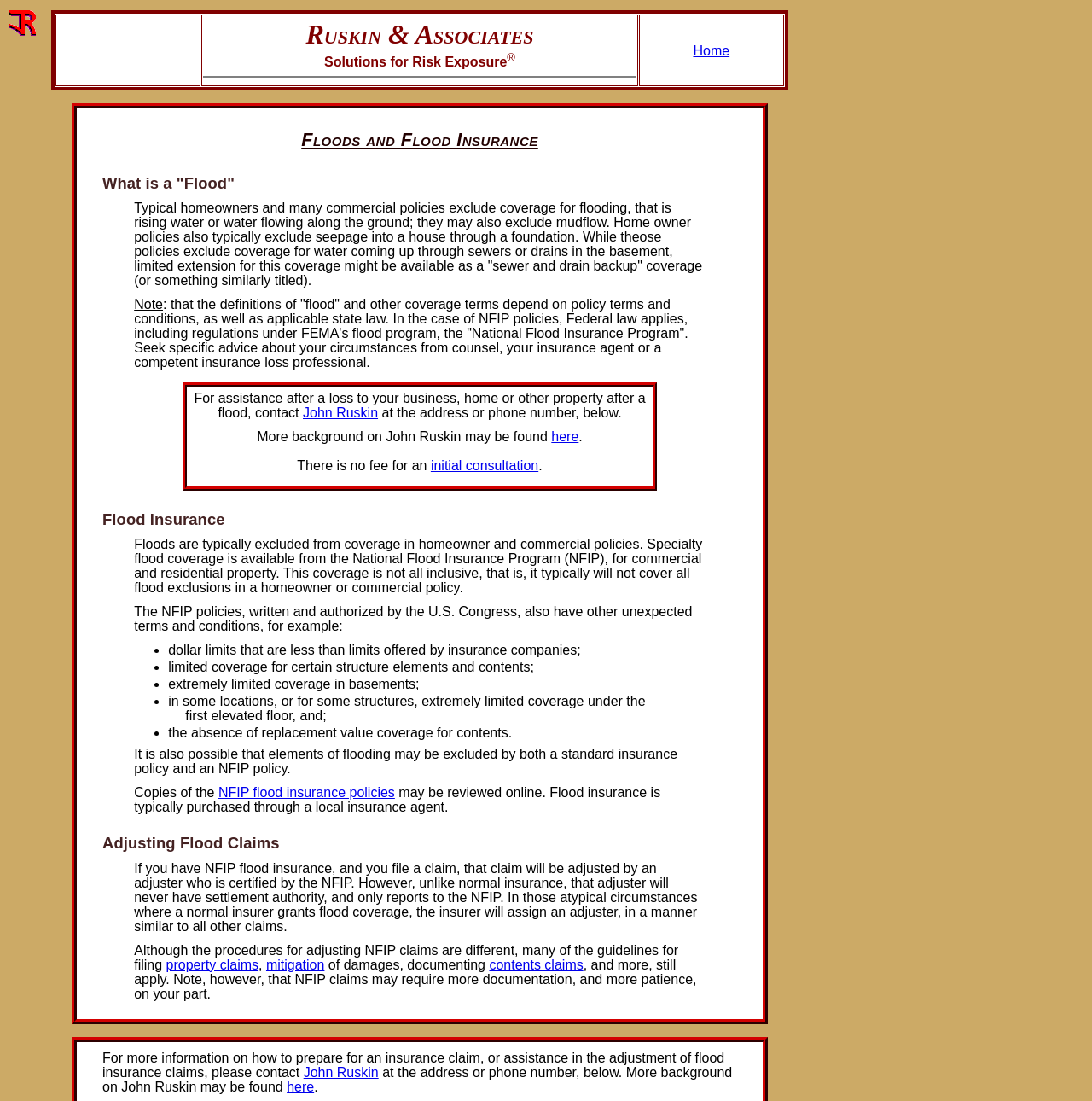Please find the bounding box coordinates of the element that you should click to achieve the following instruction: "Click on the White Star Construction logo". The coordinates should be presented as four float numbers between 0 and 1: [left, top, right, bottom].

None